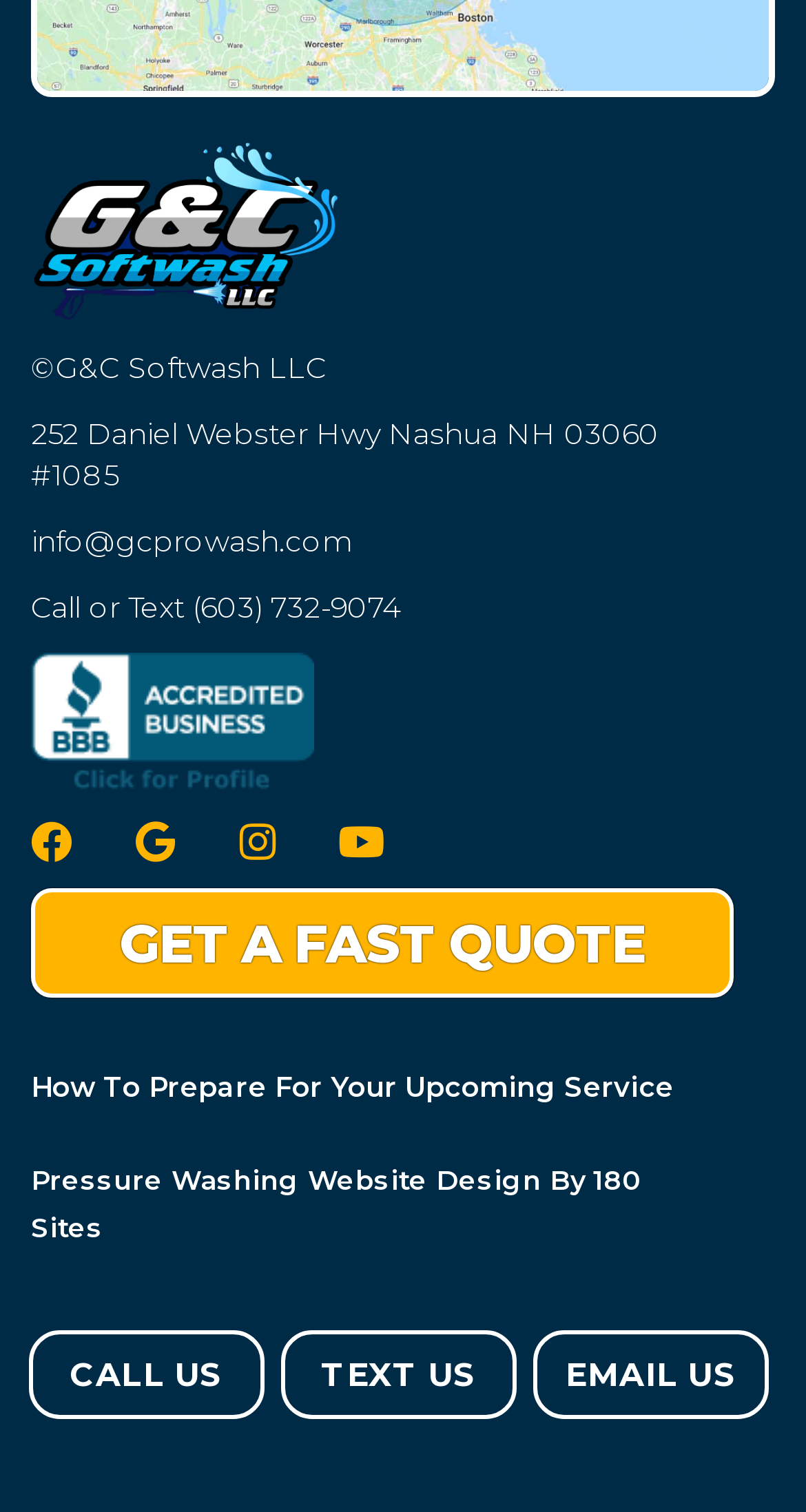Give a one-word or one-phrase response to the question: 
How many ways can you contact the company?

3